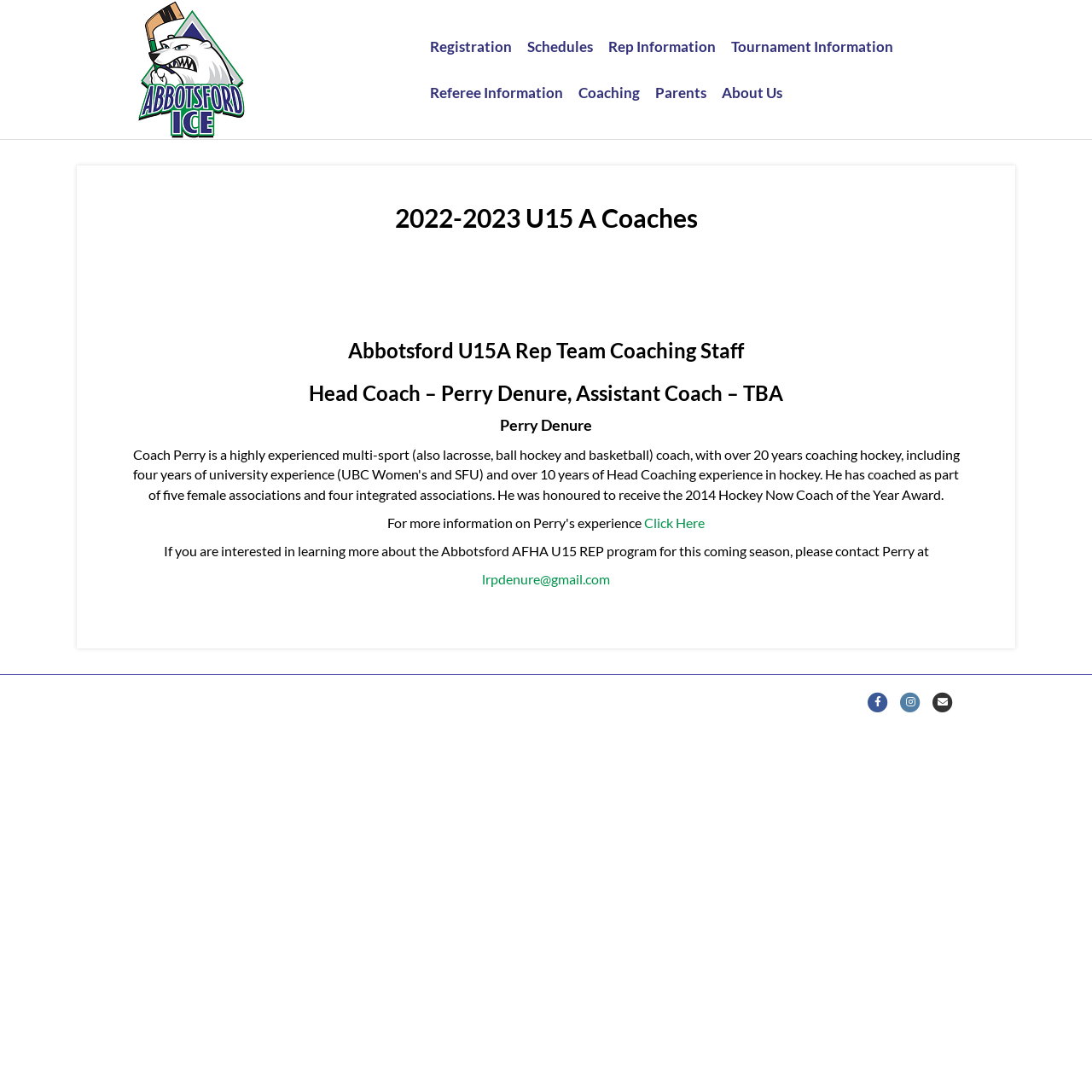Please locate the bounding box coordinates for the element that should be clicked to achieve the following instruction: "Go to the Registration page". Ensure the coordinates are given as four float numbers between 0 and 1, i.e., [left, top, right, bottom].

[0.387, 0.022, 0.476, 0.064]